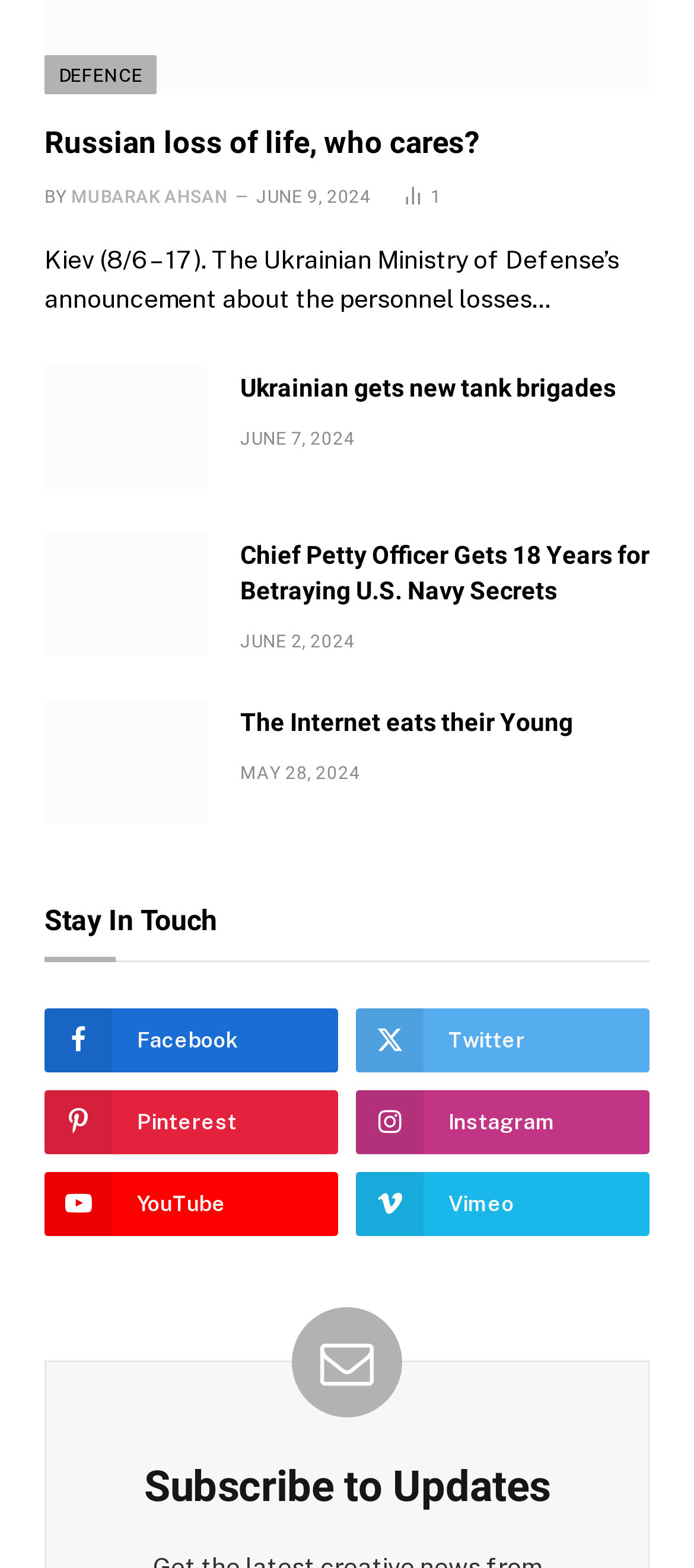Locate the bounding box coordinates of the element to click to perform the following action: 'Go to Facebook'. The coordinates should be given as four float values between 0 and 1, in the form of [left, top, right, bottom].

None